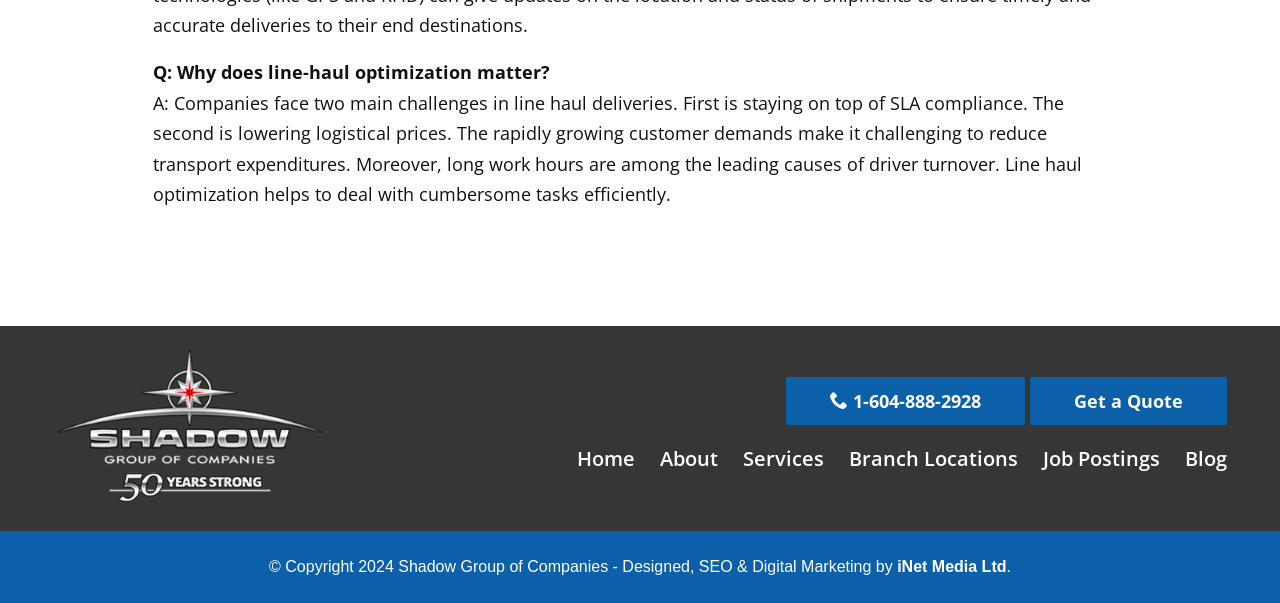What is the purpose of line haul optimization?
Please provide an in-depth and detailed response to the question.

I found the answer by reading the StaticText element with the text 'A: Companies face two main challenges in line haul deliveries...'. This text explains the purpose of line haul optimization.